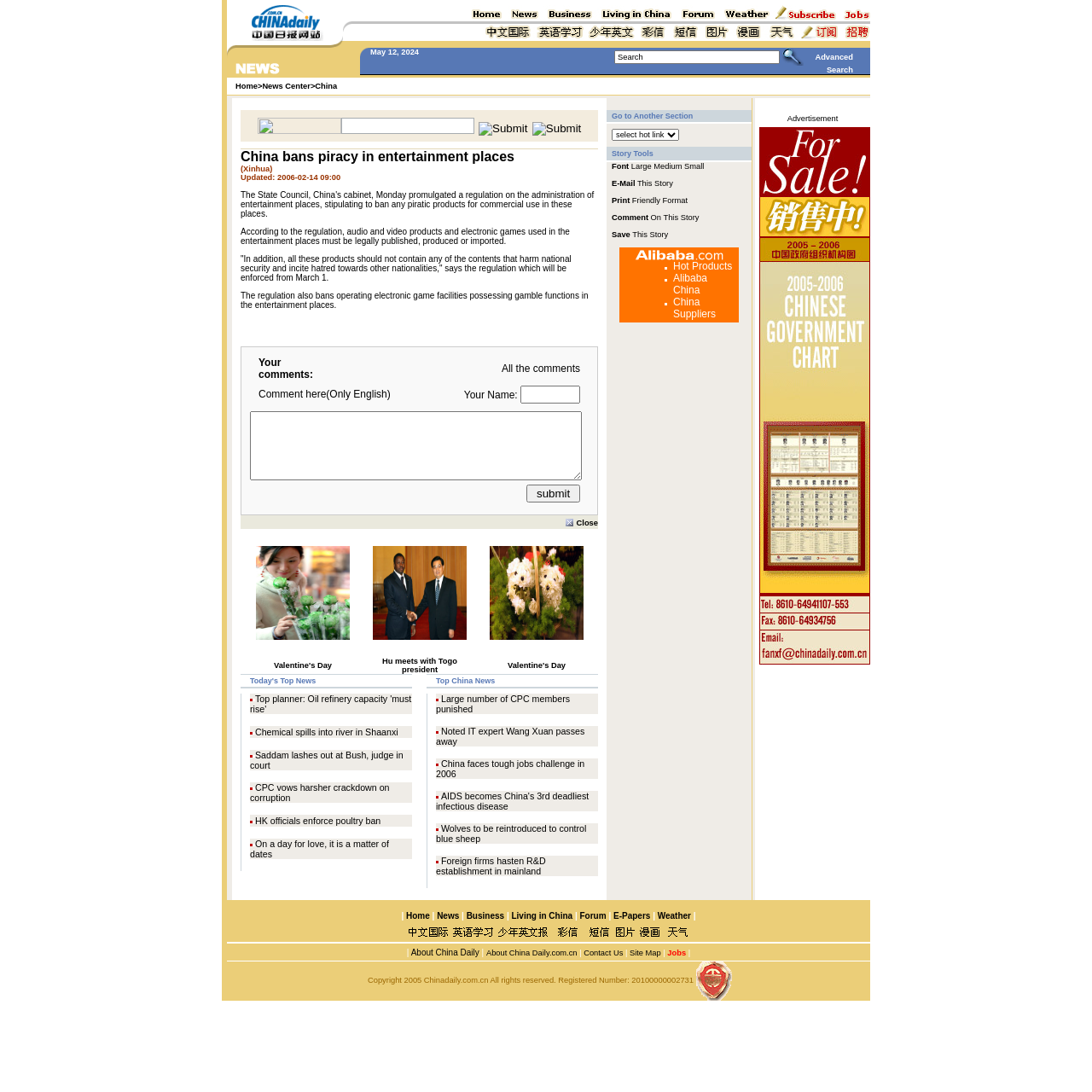What type of products are banned in entertainment places?
Based on the image, answer the question with a single word or brief phrase.

Piratic products